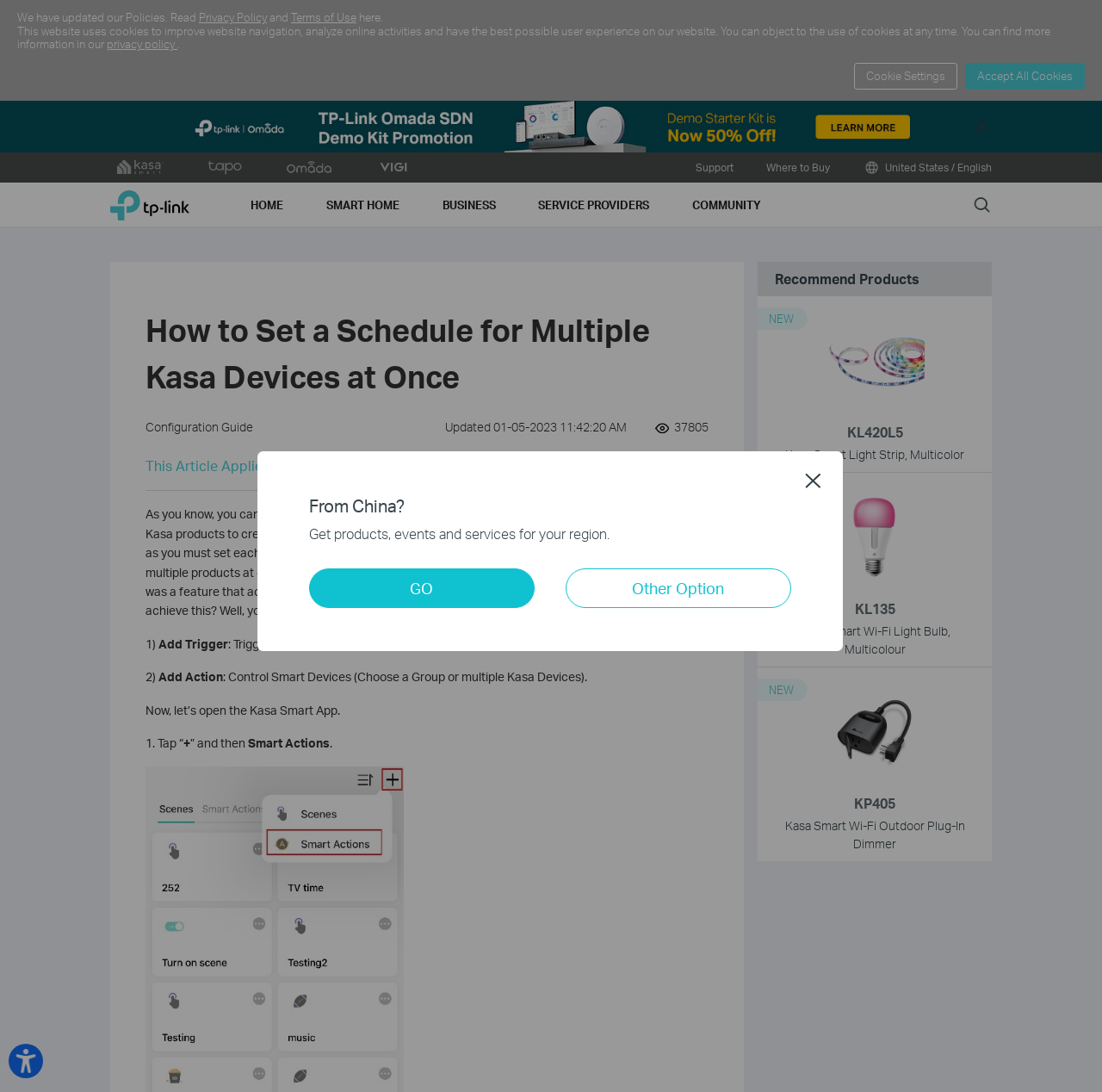What type of products are recommended in the webpage?
Based on the screenshot, provide a one-word or short-phrase response.

Kasa Smart products